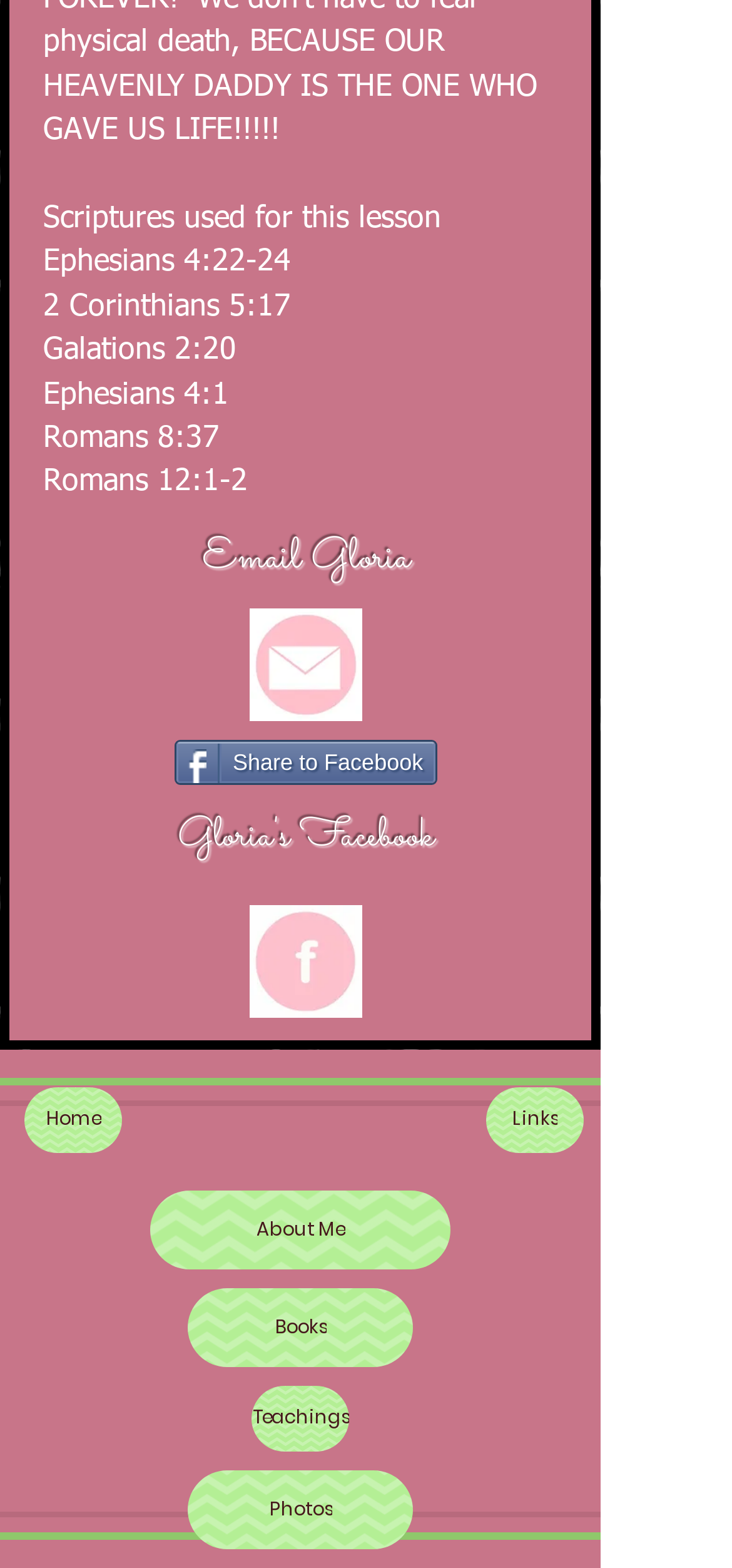Provide a short, one-word or phrase answer to the question below:
What is the last menu item in the footer?

Photos